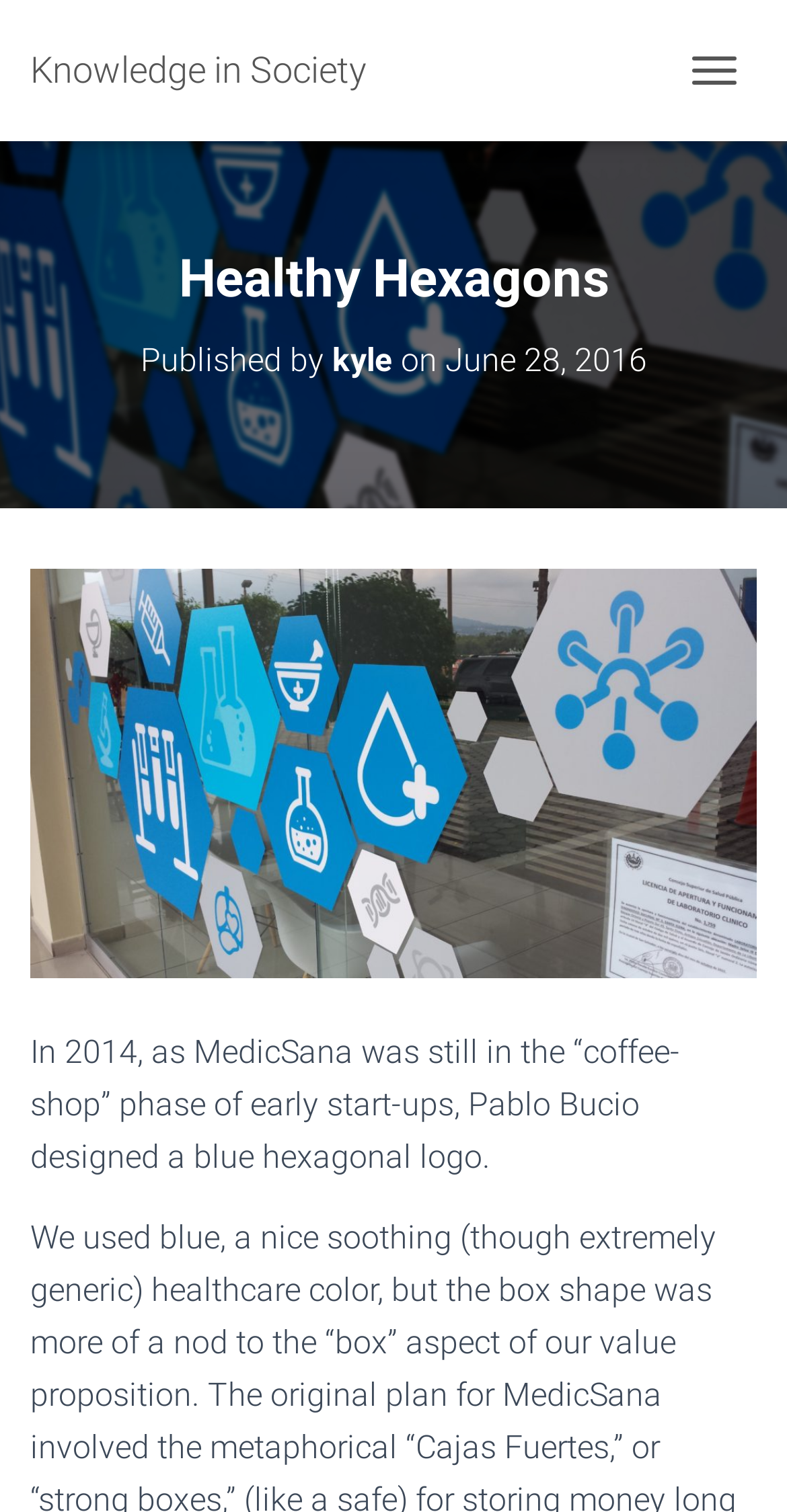What is the file name of the image?
Look at the image and respond to the question as thoroughly as possible.

The image element has a corresponding link element with the text '20151101_115228', indicating that this is the file name of the image.